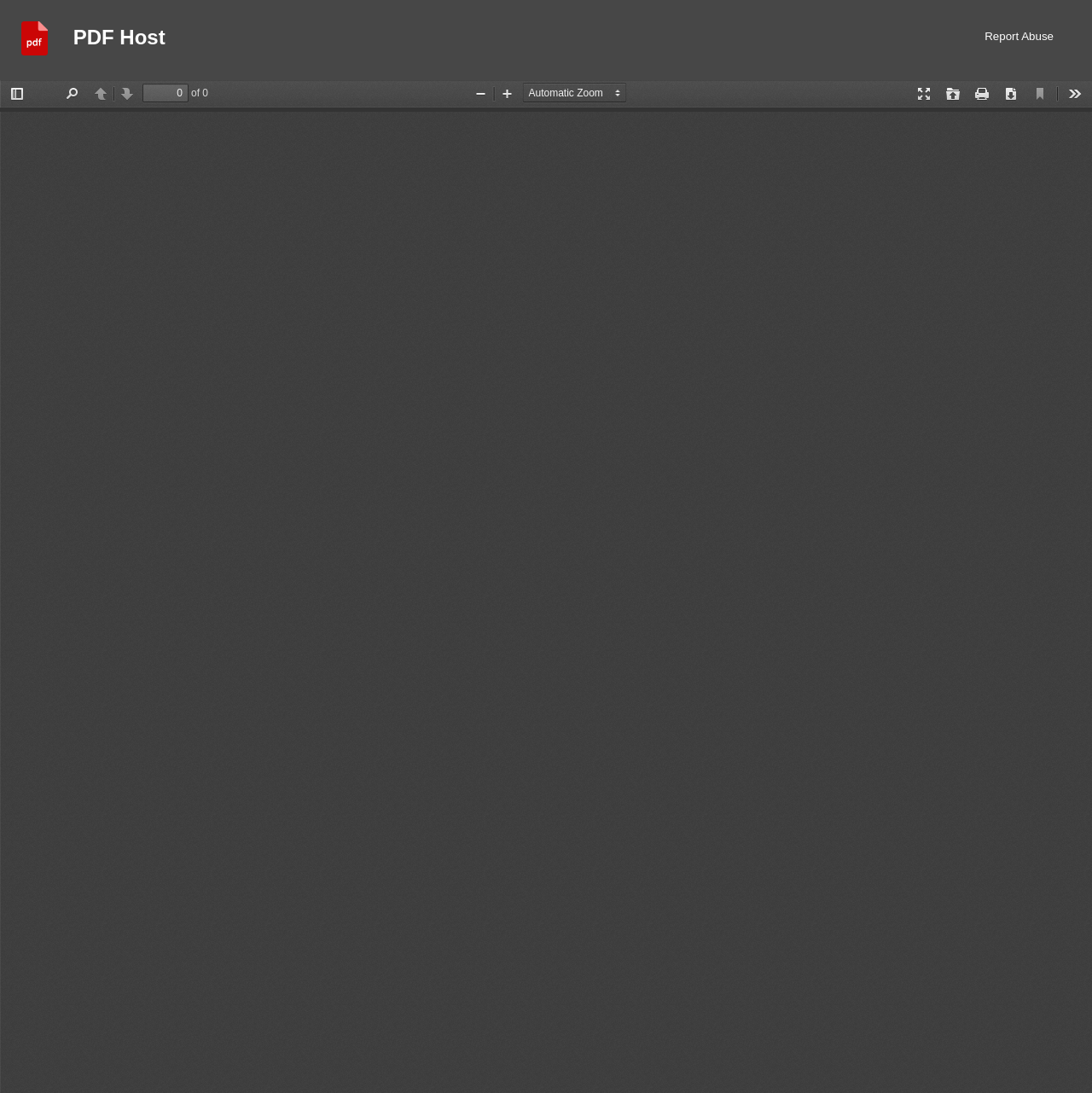Identify and provide the bounding box coordinates of the UI element described: "parent_node: PDF Host". The coordinates should be formatted as [left, top, right, bottom], with each number being a float between 0 and 1.

[0.02, 0.02, 0.067, 0.054]